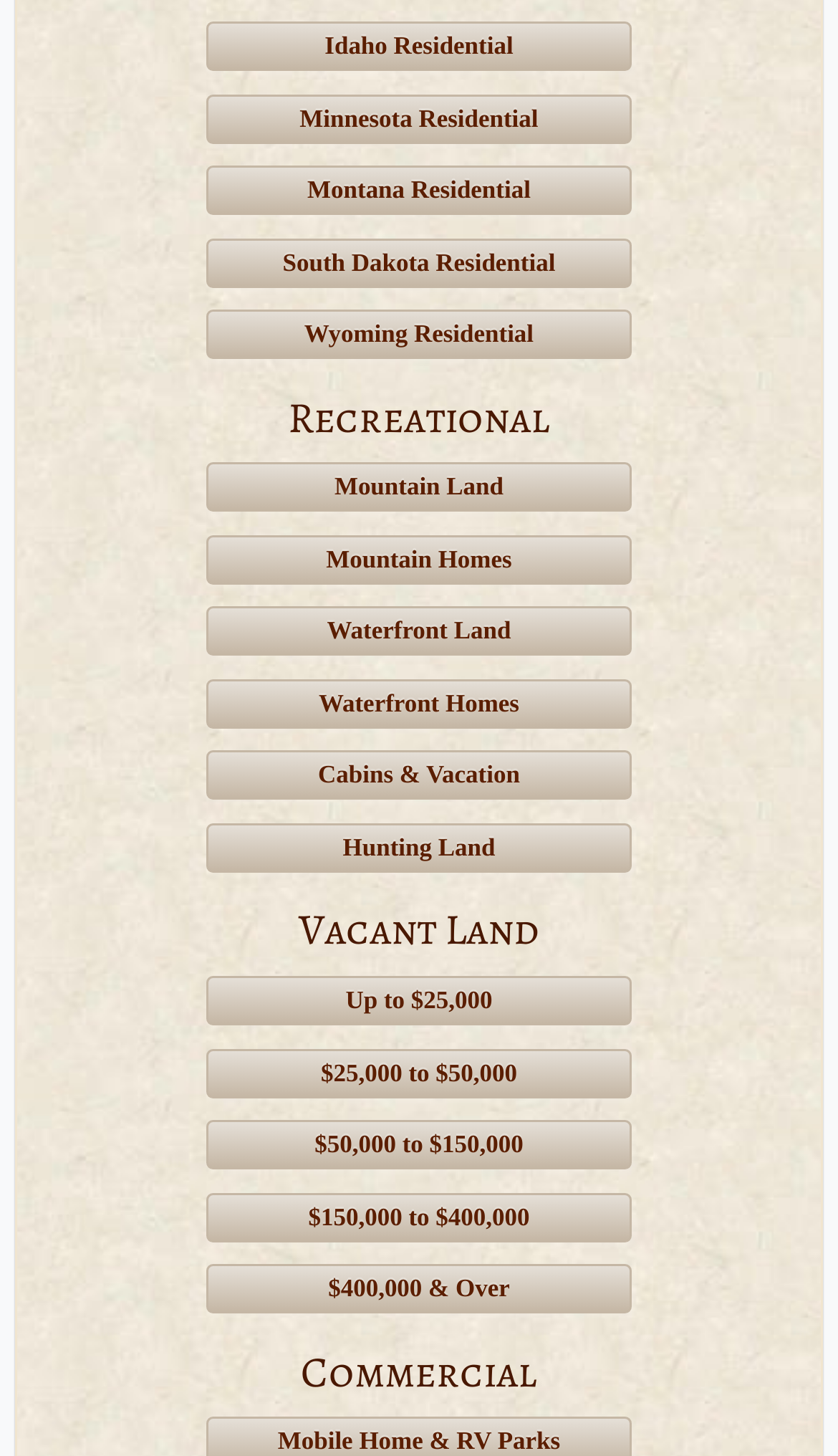Find the coordinates for the bounding box of the element with this description: "Mountain Land".

[0.246, 0.318, 0.754, 0.352]